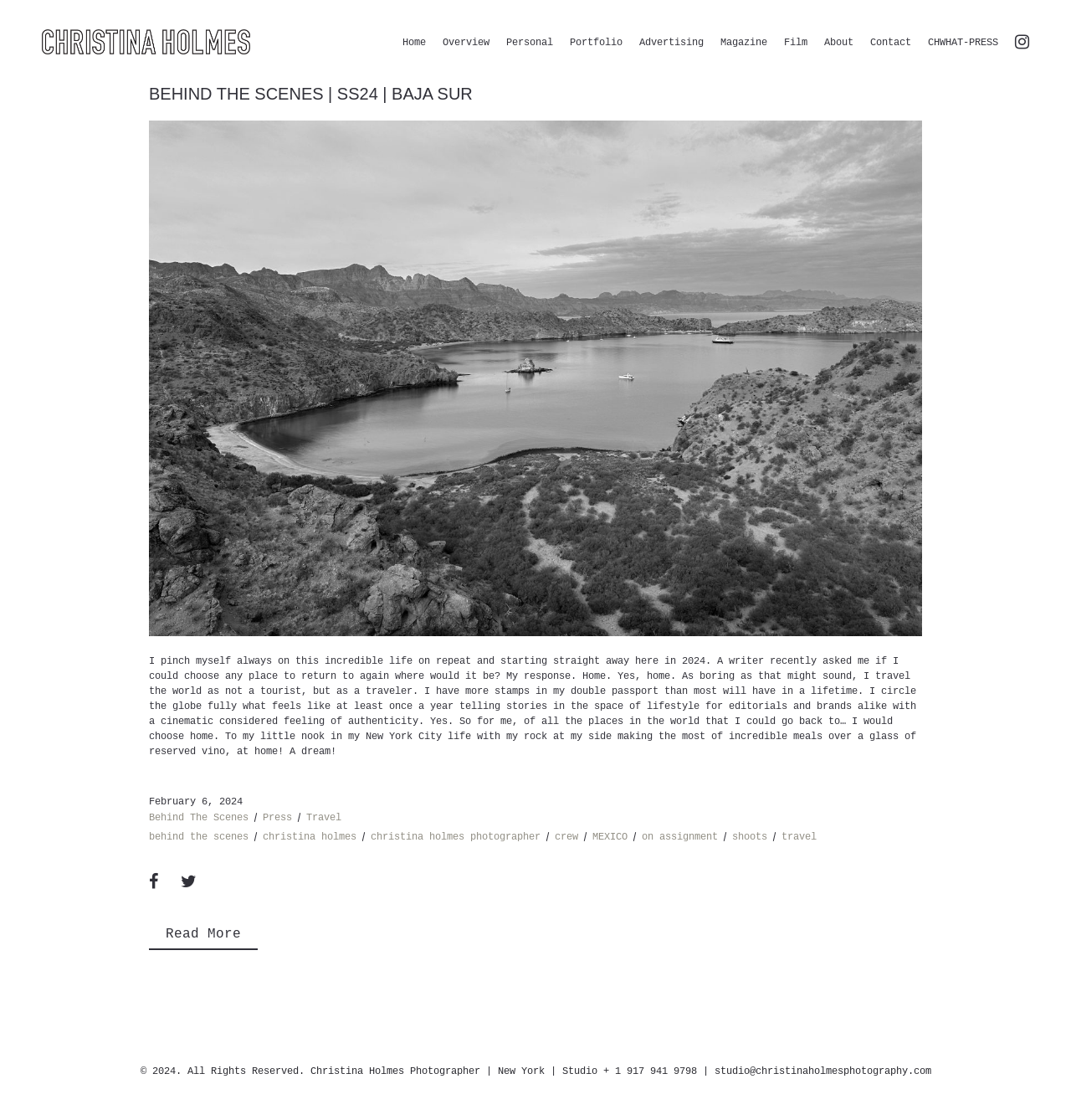Give a succinct answer to this question in a single word or phrase: 
What is the photographer's name?

Christina Holmes